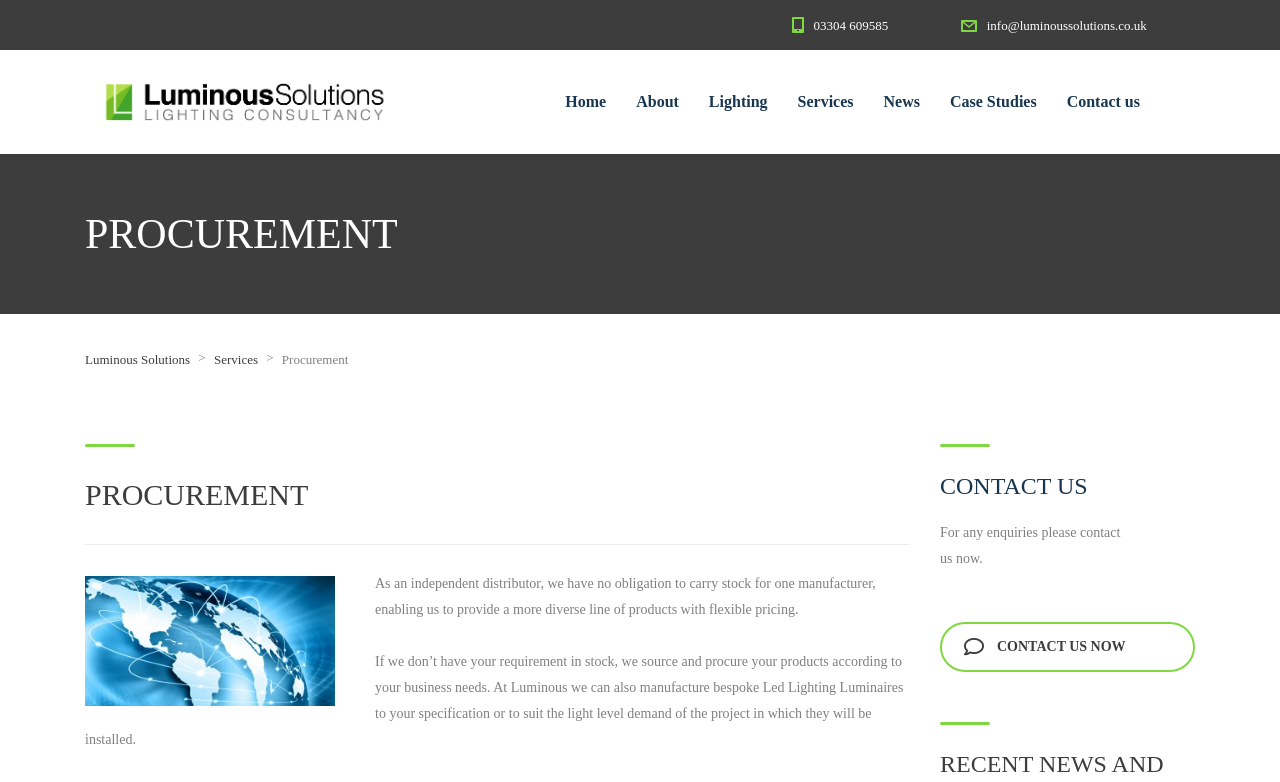Identify the bounding box coordinates of the part that should be clicked to carry out this instruction: "Send an email".

[0.751, 0.021, 0.896, 0.041]